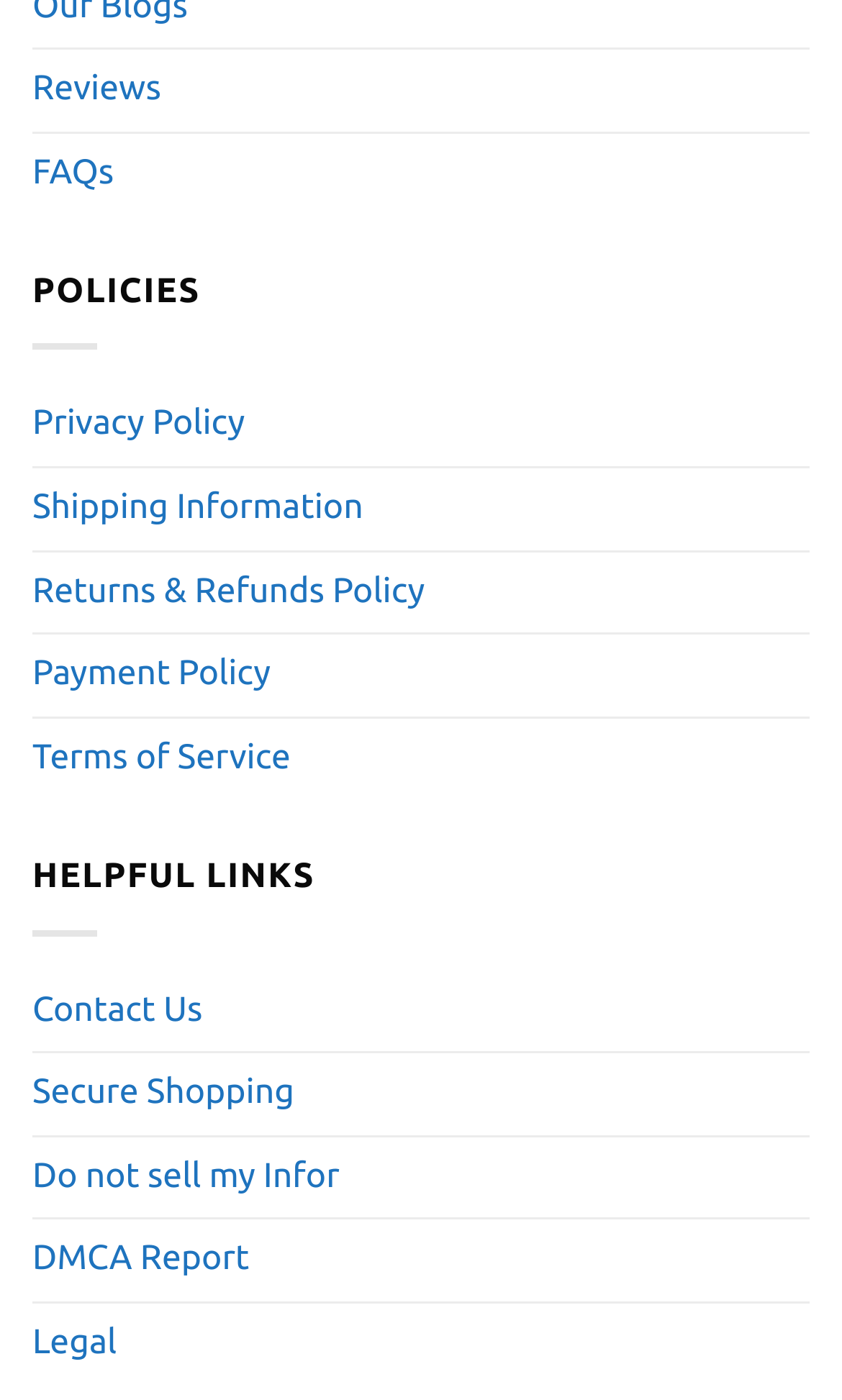What is the first link on the webpage?
Look at the image and answer the question with a single word or phrase.

Reviews